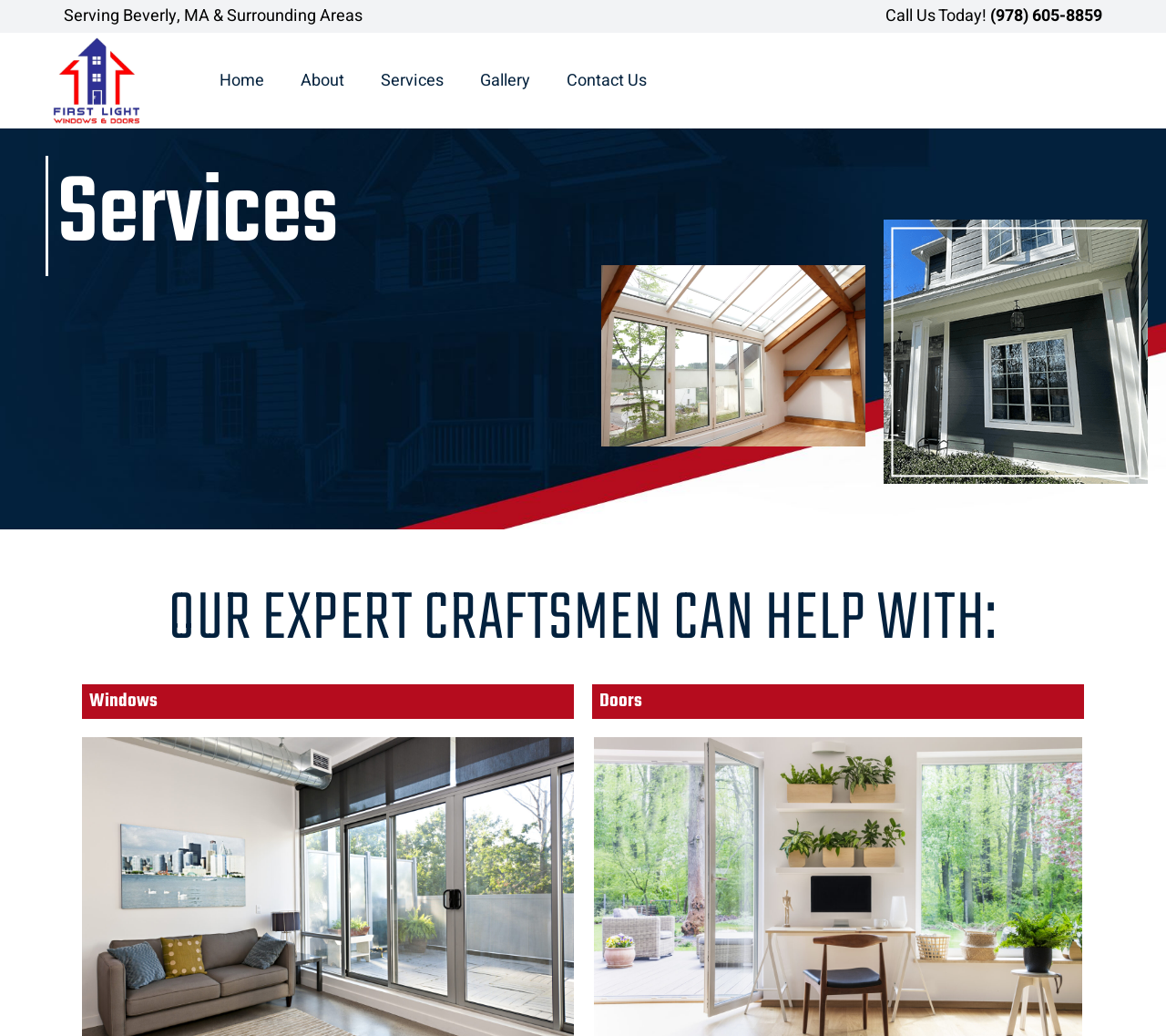Respond to the question below with a single word or phrase:
What is the name of the company?

First Light Windows & Doors